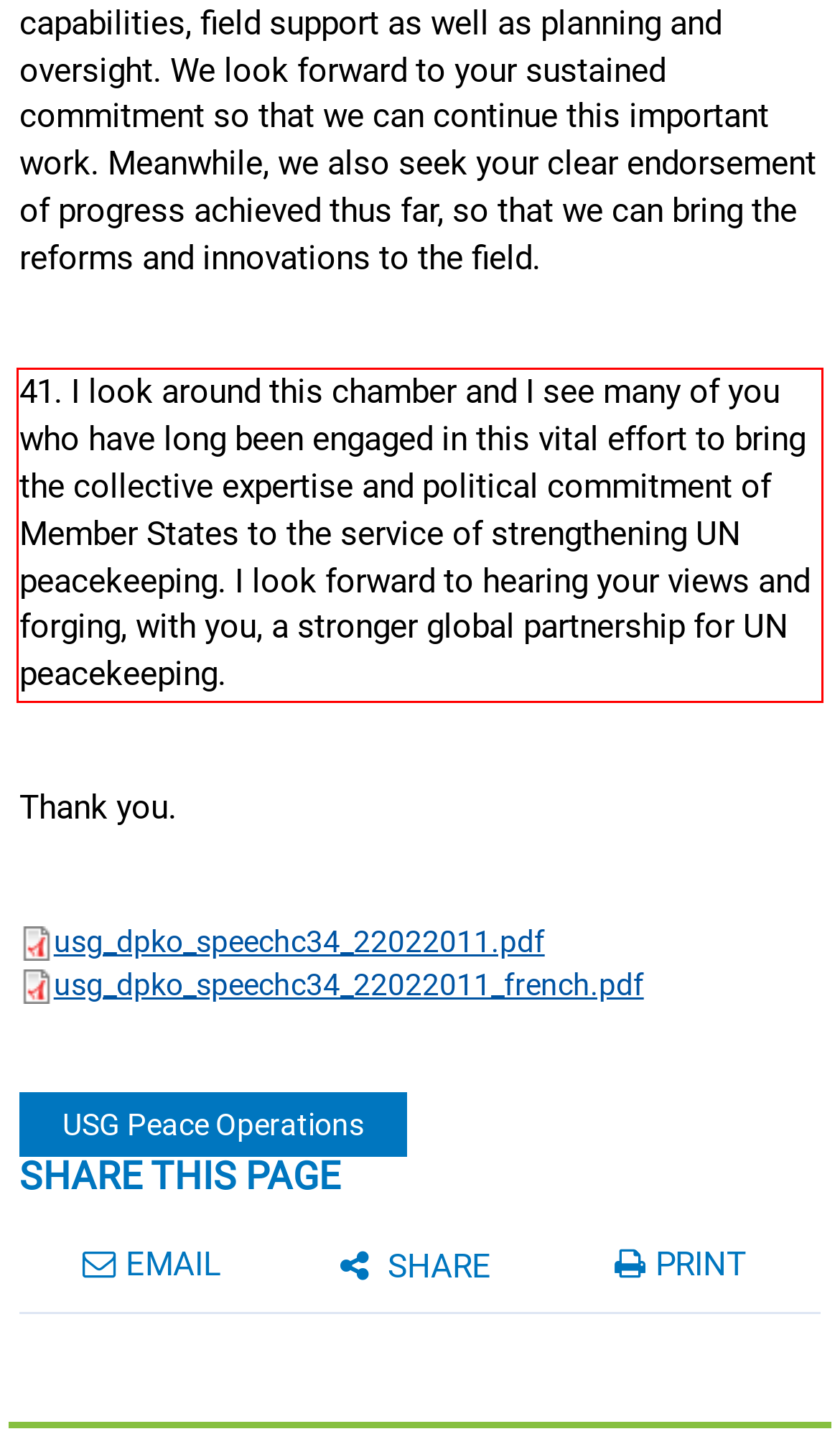You have a screenshot of a webpage with a red bounding box. Identify and extract the text content located inside the red bounding box.

41. I look around this chamber and I see many of you who have long been engaged in this vital effort to bring the collective expertise and political commitment of Member States to the service of strengthening UN peacekeeping. I look forward to hearing your views and forging, with you, a stronger global partnership for UN peacekeeping.